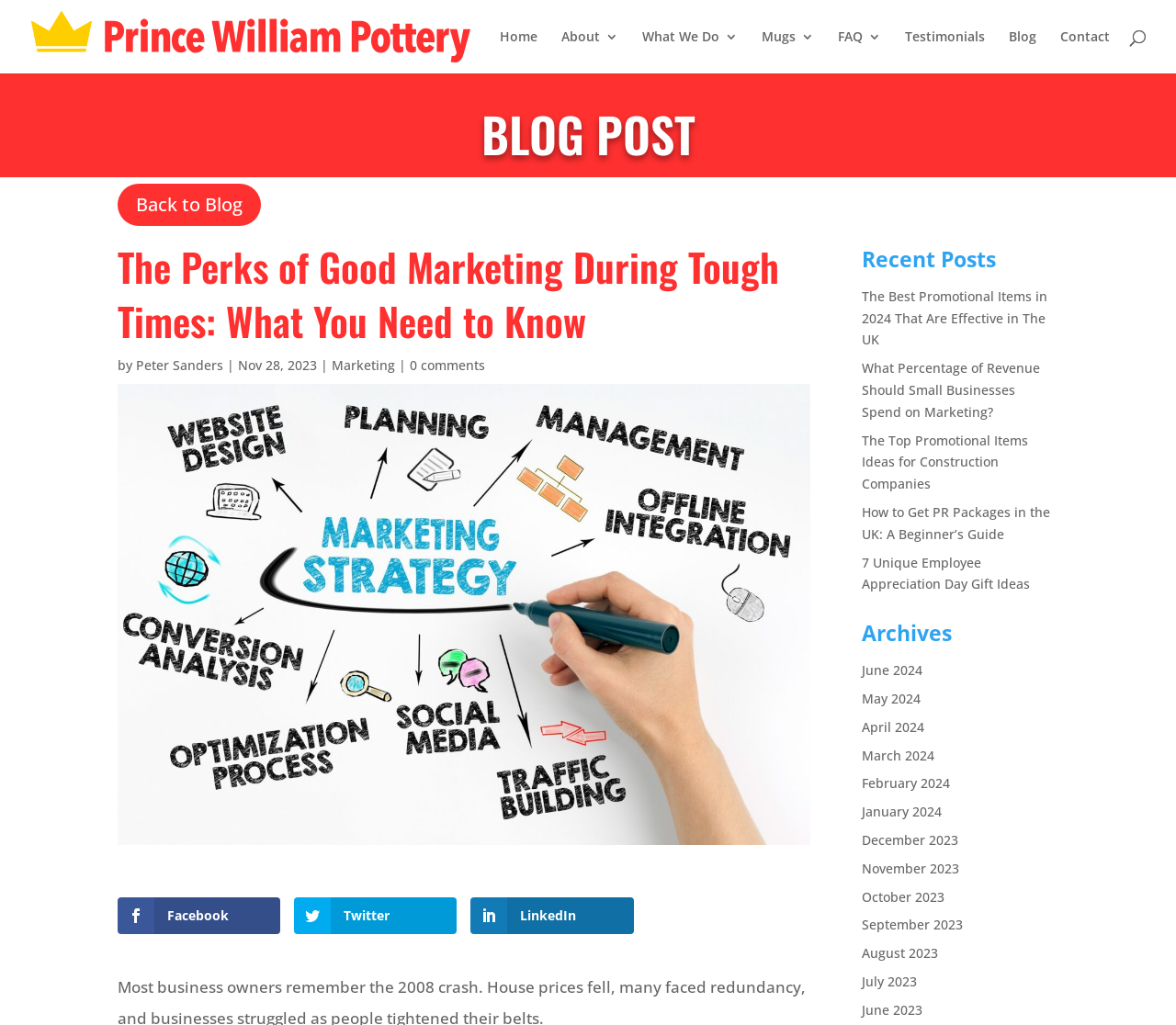Indicate the bounding box coordinates of the clickable region to achieve the following instruction: "Share on Facebook."

[0.1, 0.875, 0.238, 0.911]